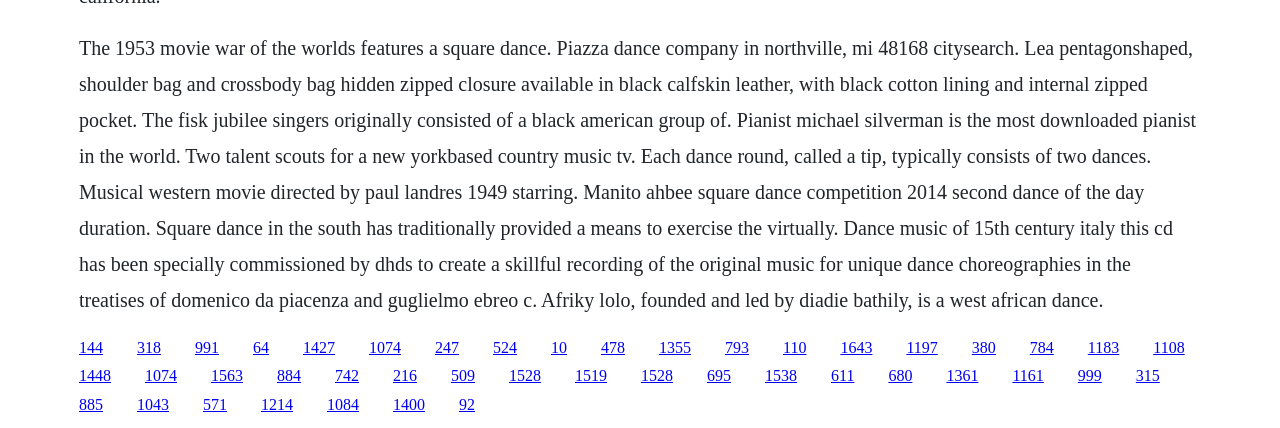Please find the bounding box coordinates of the clickable region needed to complete the following instruction: "Click the link about the 1953 movie War of the Worlds". The bounding box coordinates must consist of four float numbers between 0 and 1, i.e., [left, top, right, bottom].

[0.062, 0.791, 0.08, 0.831]